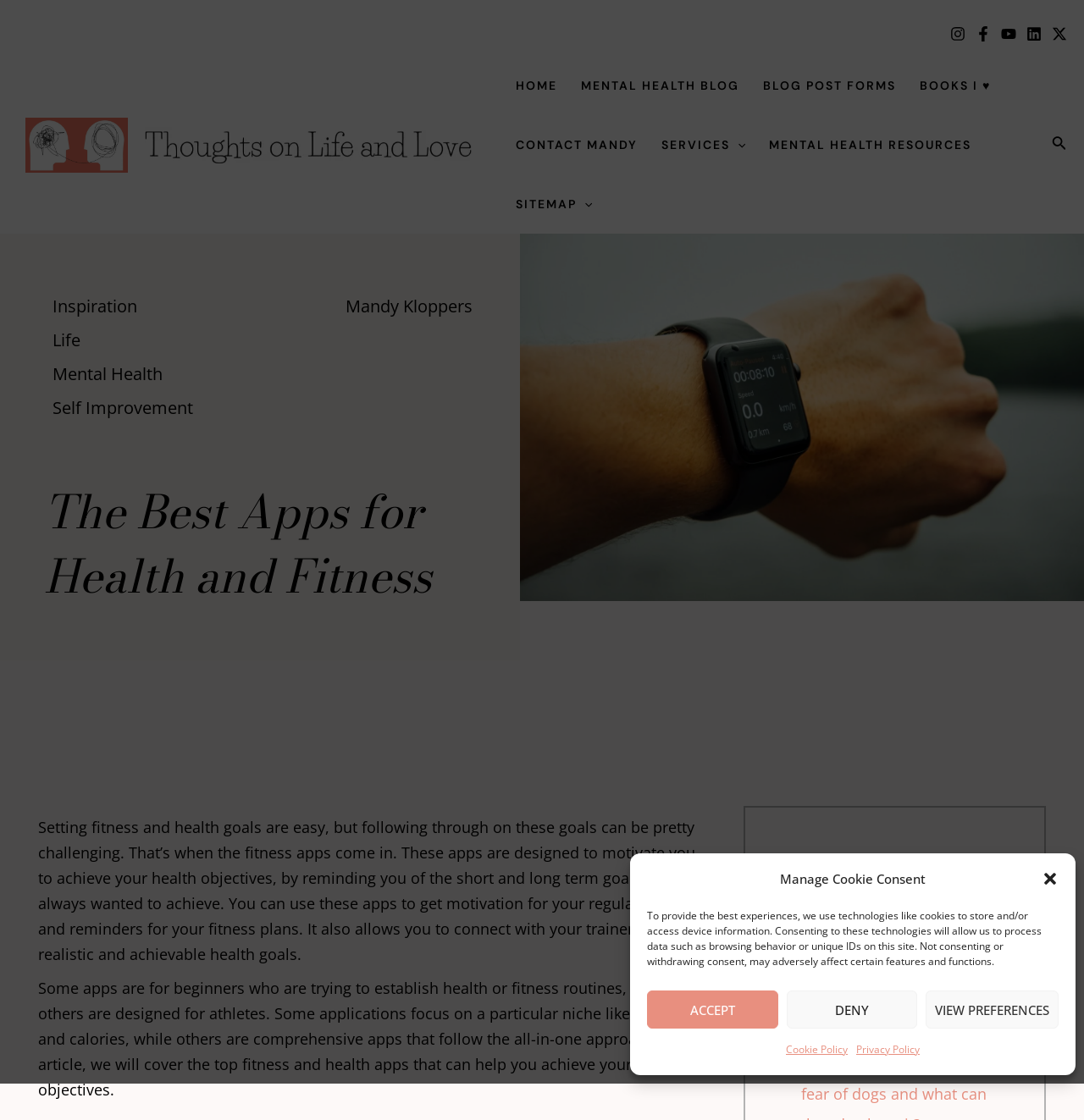Locate the bounding box coordinates of the region to be clicked to comply with the following instruction: "Click the Search icon". The coordinates must be four float numbers between 0 and 1, in the form [left, top, right, bottom].

[0.97, 0.119, 0.984, 0.139]